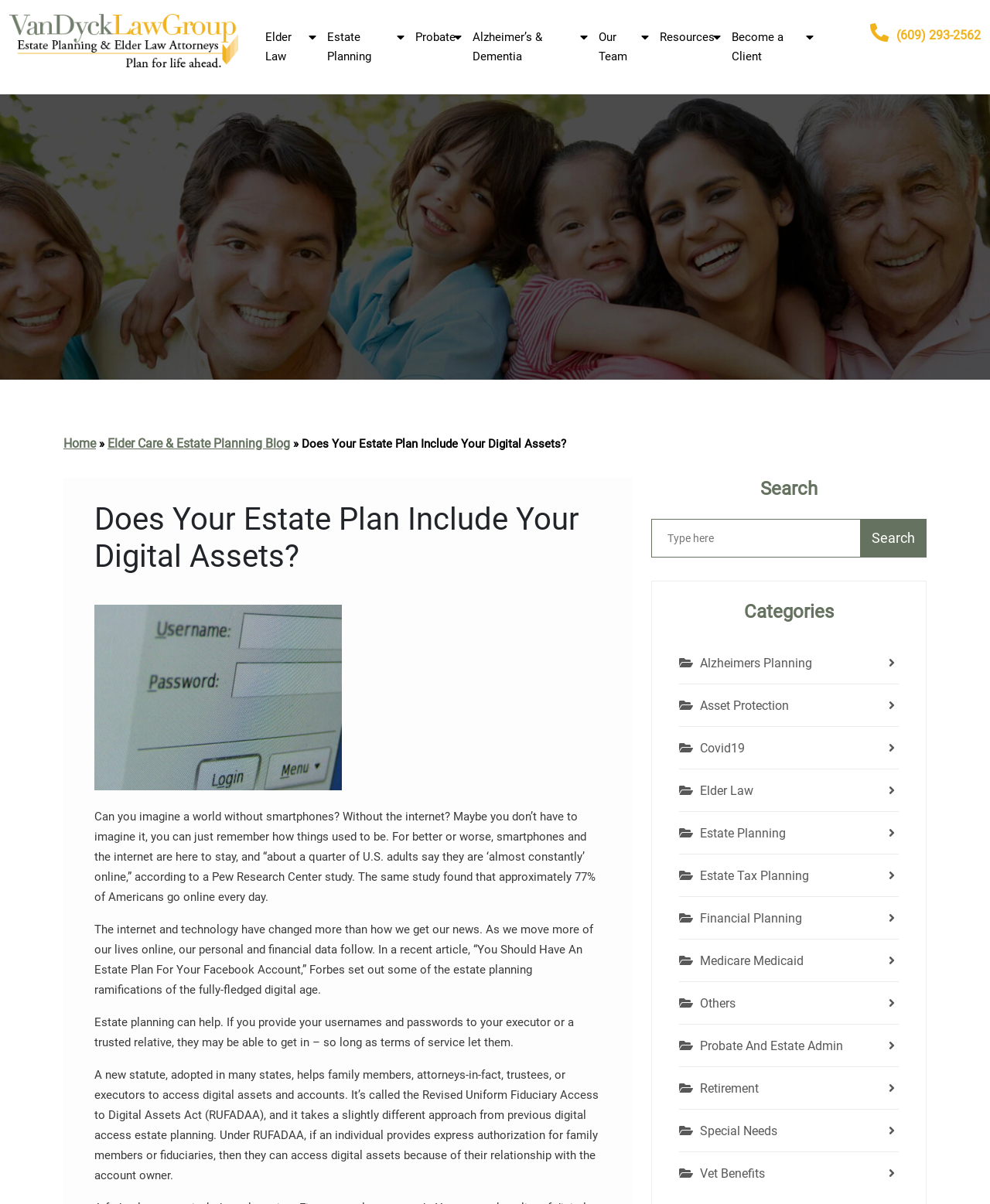What is the topic of the article?
Please provide a detailed and thorough answer to the question.

The topic of the article can be inferred from the heading 'Does Your Estate Plan Include Your Digital Assets?' and the content of the article, which discusses the importance of including digital assets in estate planning.